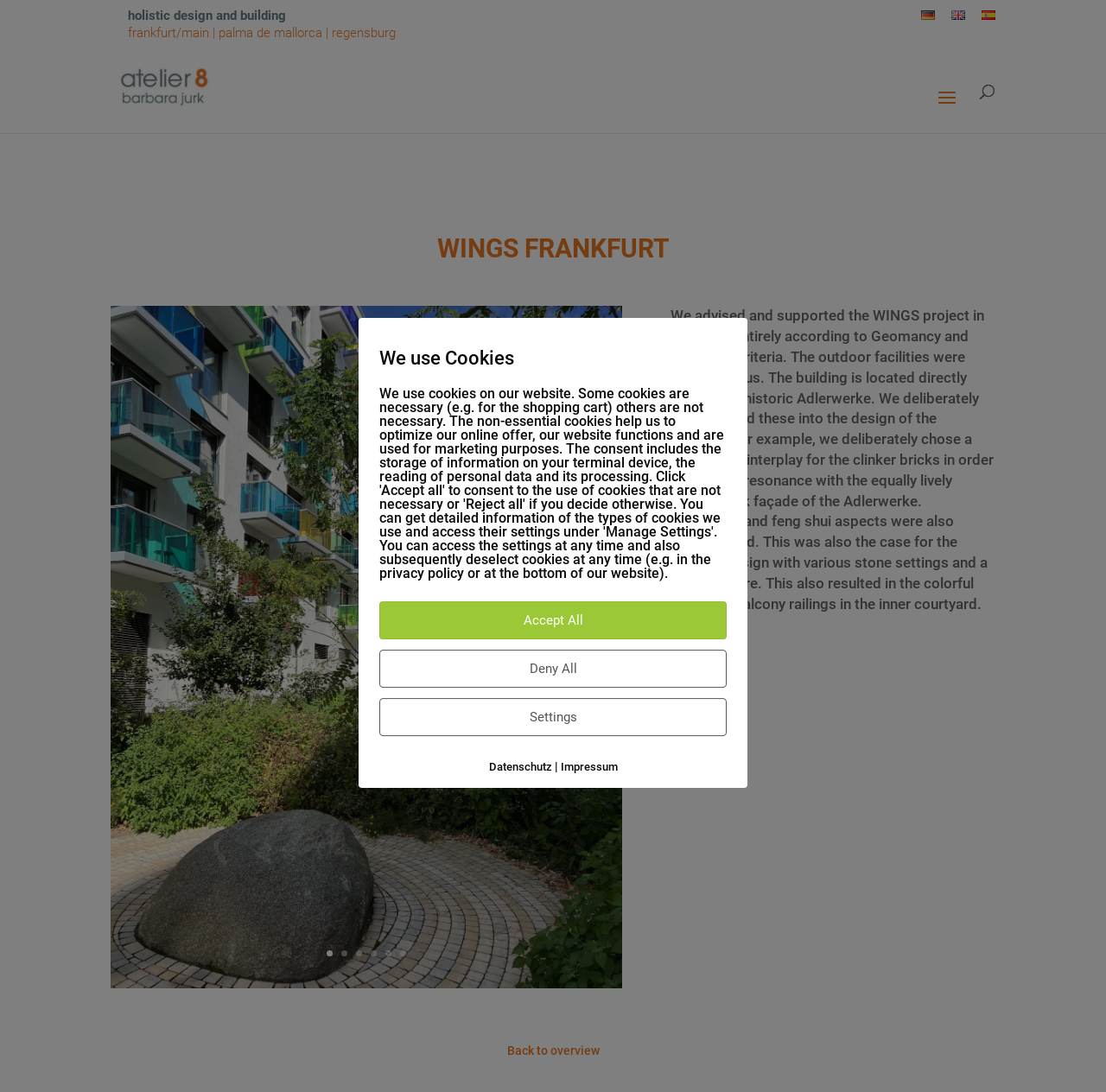From the webpage screenshot, identify the region described by name="s" placeholder="Search …" title="Search for:". Provide the bounding box coordinates as (top-left x, top-left y, bottom-right x, bottom-right y), with each value being a floating point number between 0 and 1.

[0.157, 0.036, 0.877, 0.038]